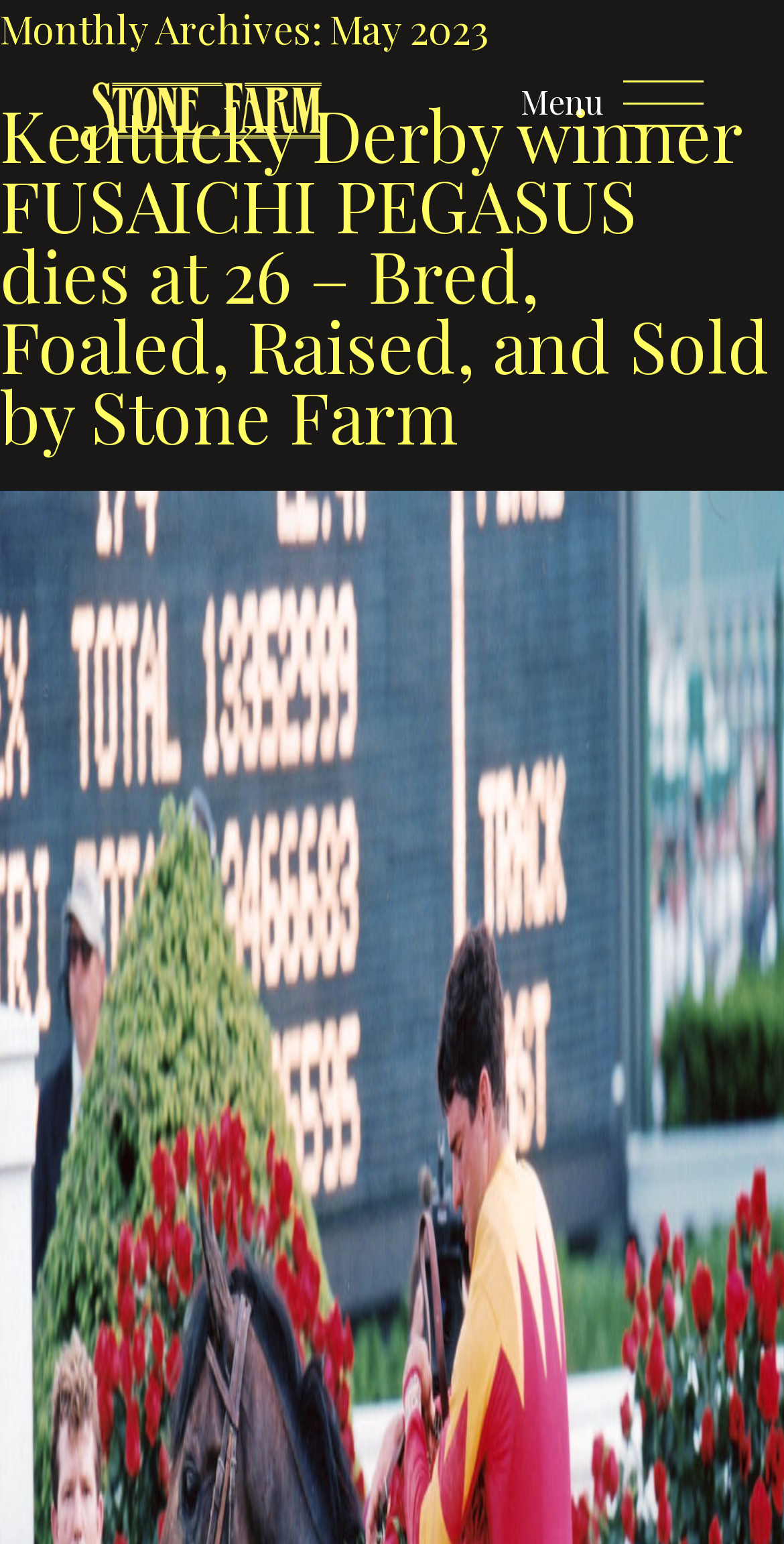What is the name of the horse that died?
Please interpret the details in the image and answer the question thoroughly.

I found the answer by looking at the heading element that says 'Kentucky Derby winner FUSAICHI PEGASUS dies at 26 – Bred, Foaled, Raised, and Sold by Stone Farm'. This heading is a child of a HeaderAsNonLandmark element, which suggests it's a important piece of information on the page.